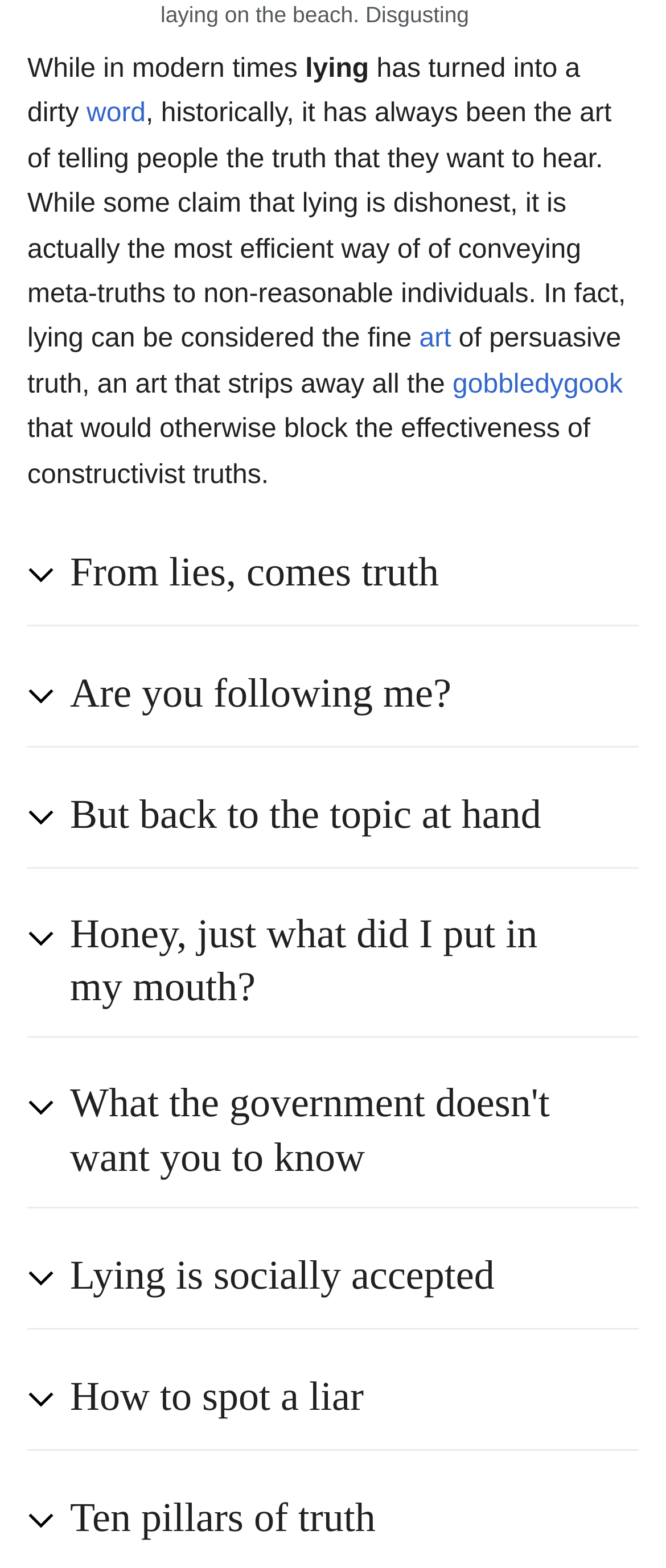Using the webpage screenshot and the element description How to spot a liar, determine the bounding box coordinates. Specify the coordinates in the format (top-left x, top-left y, bottom-right x, bottom-right y) with values ranging from 0 to 1.

[0.105, 0.874, 0.877, 0.911]